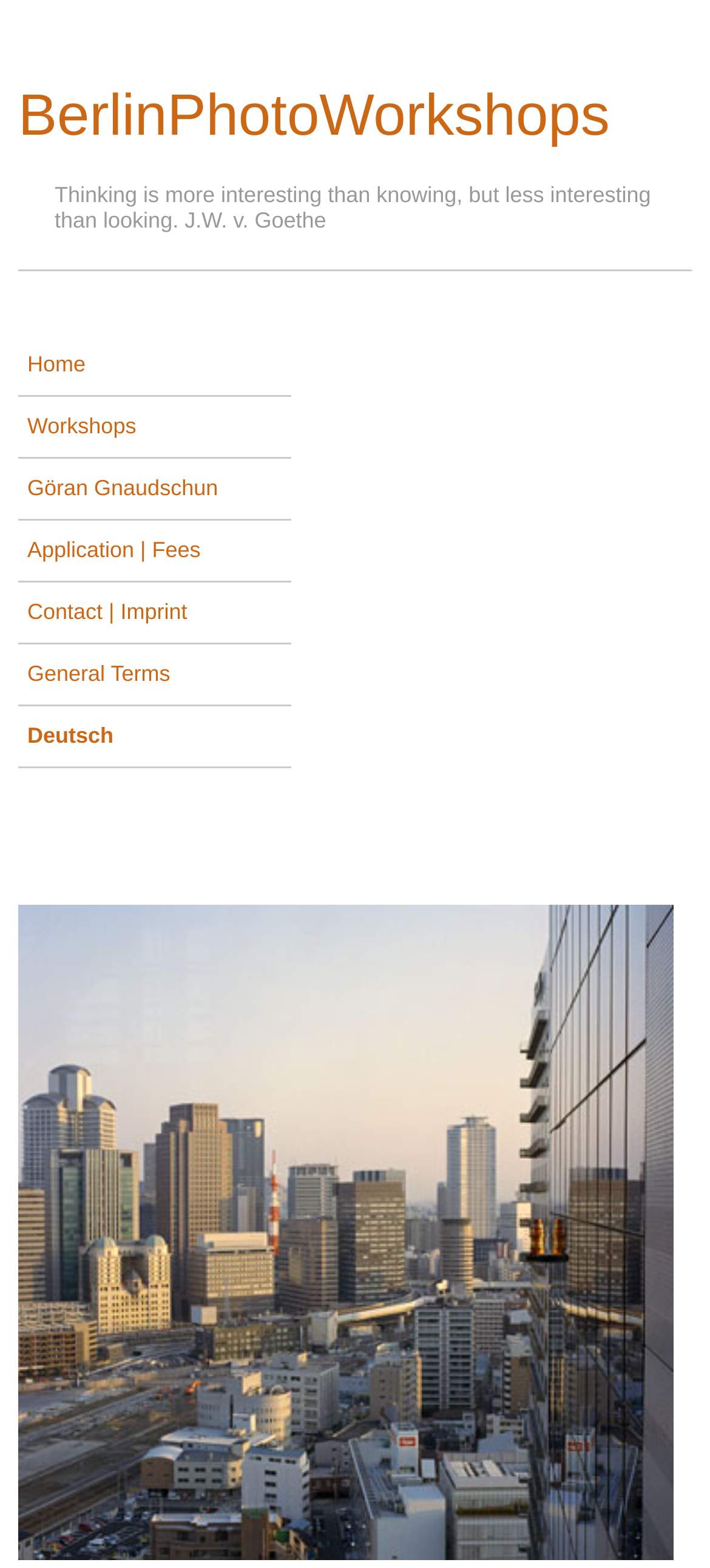How many links are on the webpage?
Using the image, provide a concise answer in one word or a short phrase.

9